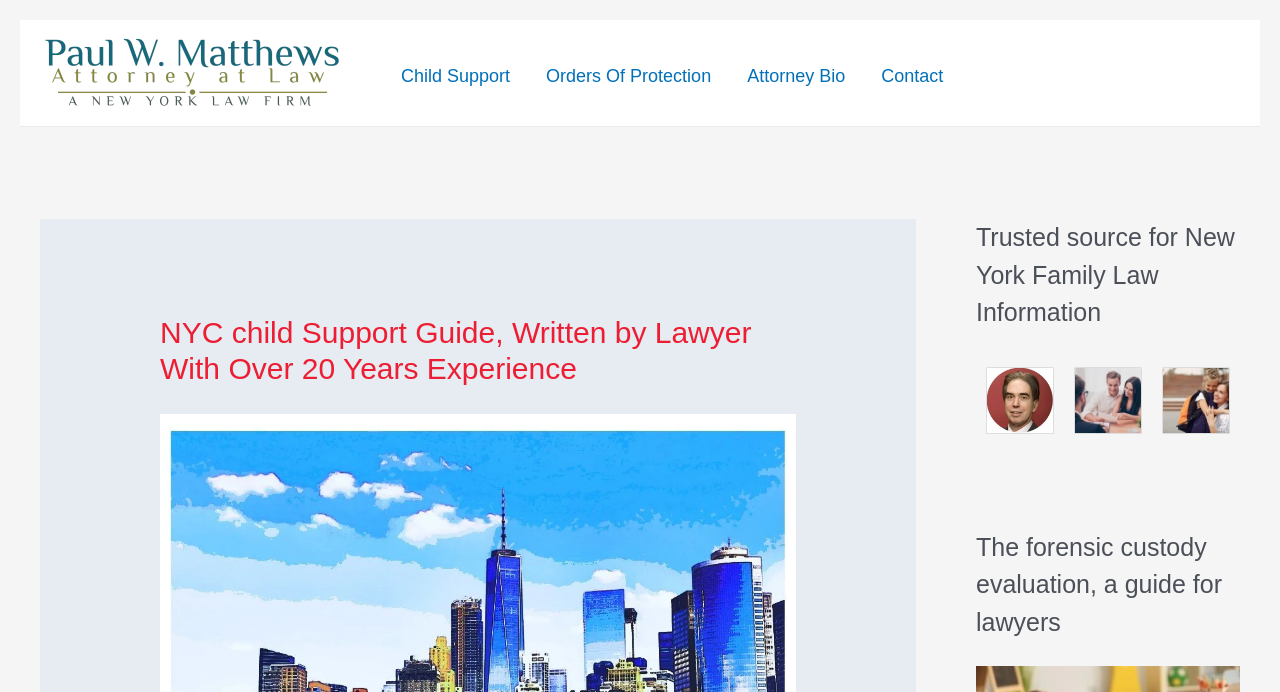Based on the image, provide a detailed response to the question:
How many images are there in the complementary section?

I counted the number of figure elements in the complementary section, which are three, each containing an image and a link.